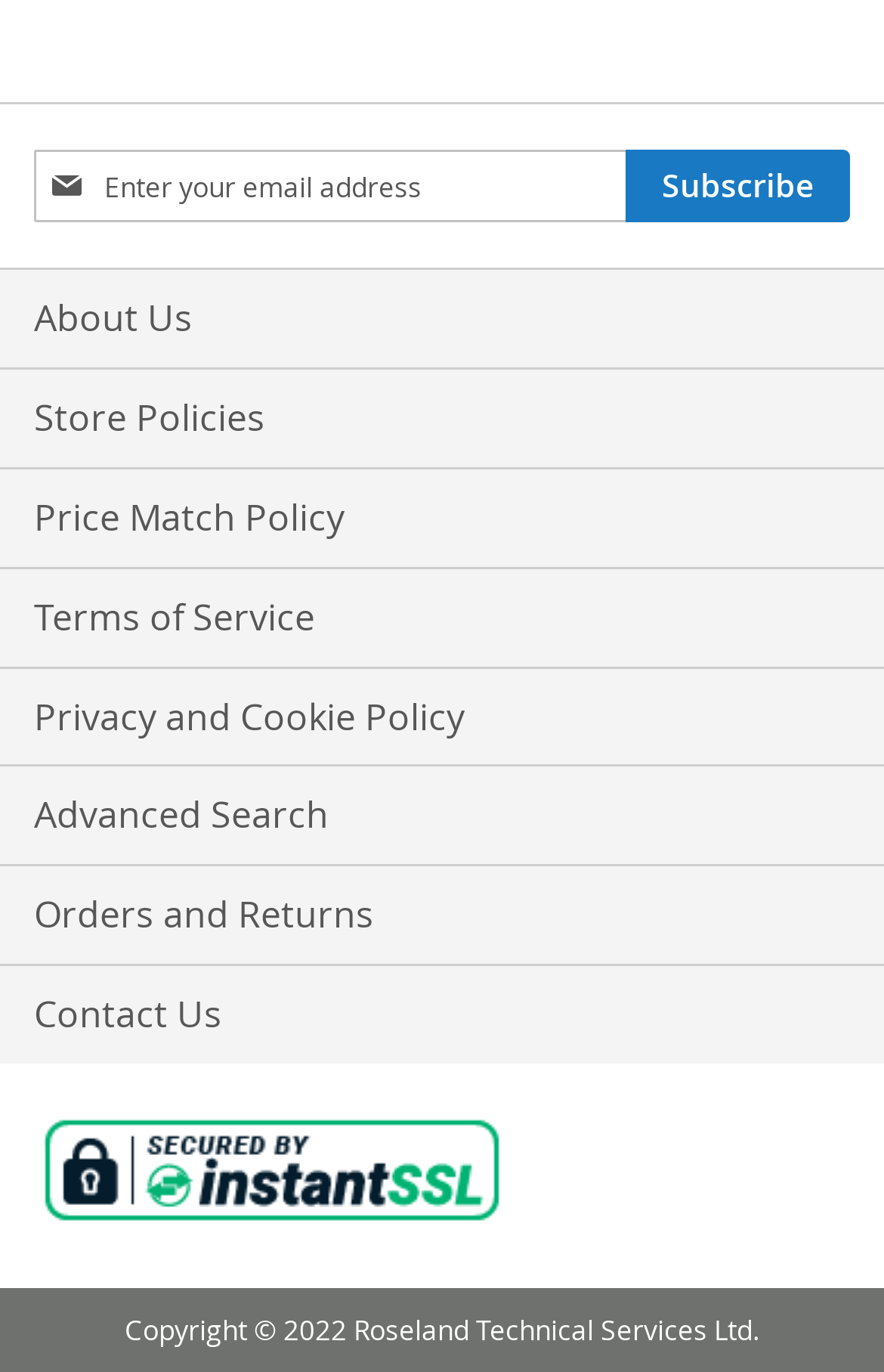Select the bounding box coordinates of the element I need to click to carry out the following instruction: "Subscribe to the newsletter".

[0.708, 0.109, 0.962, 0.162]